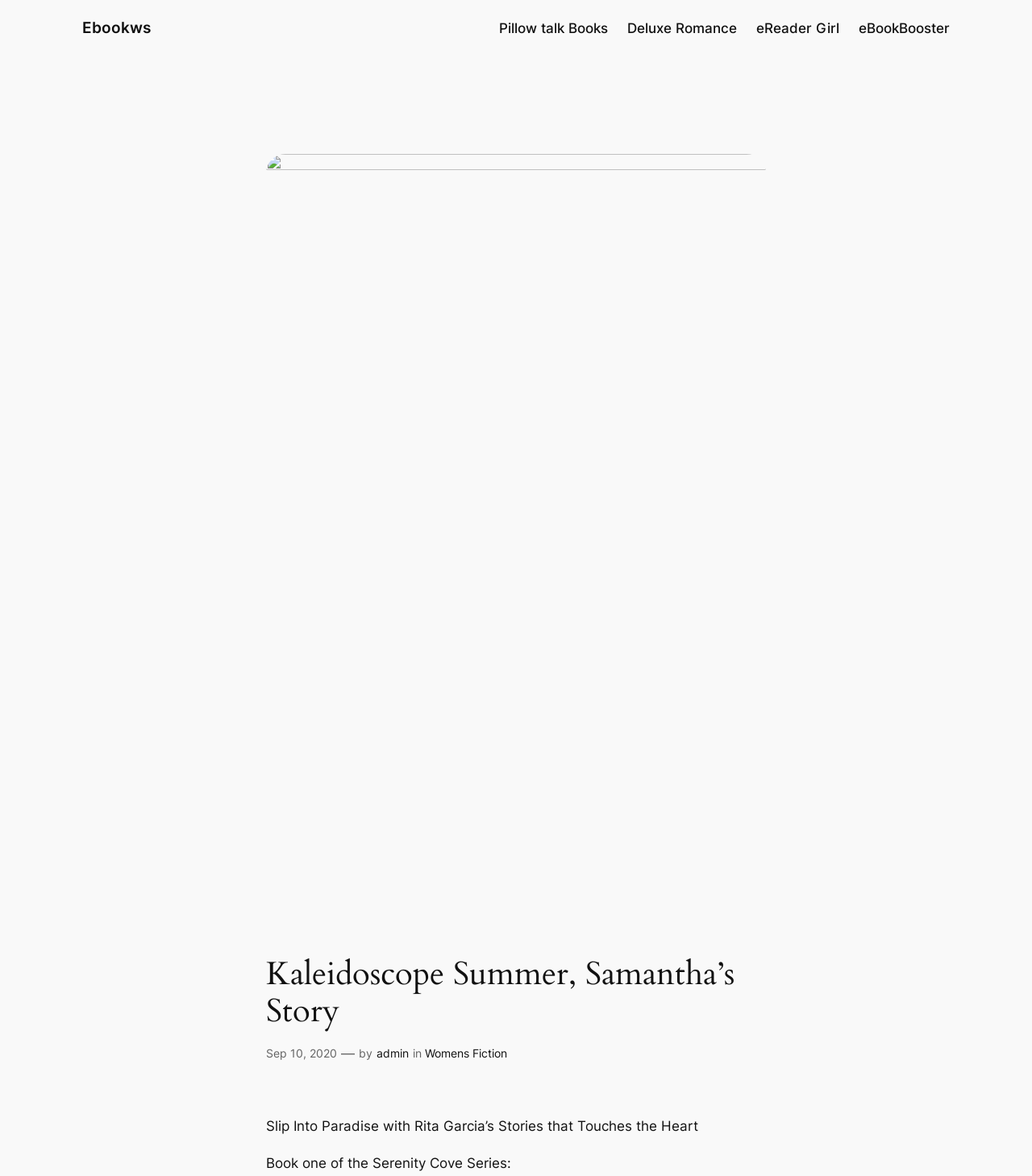Identify the bounding box coordinates for the element you need to click to achieve the following task: "go to Pillow talk Books". Provide the bounding box coordinates as four float numbers between 0 and 1, in the form [left, top, right, bottom].

[0.483, 0.015, 0.589, 0.033]